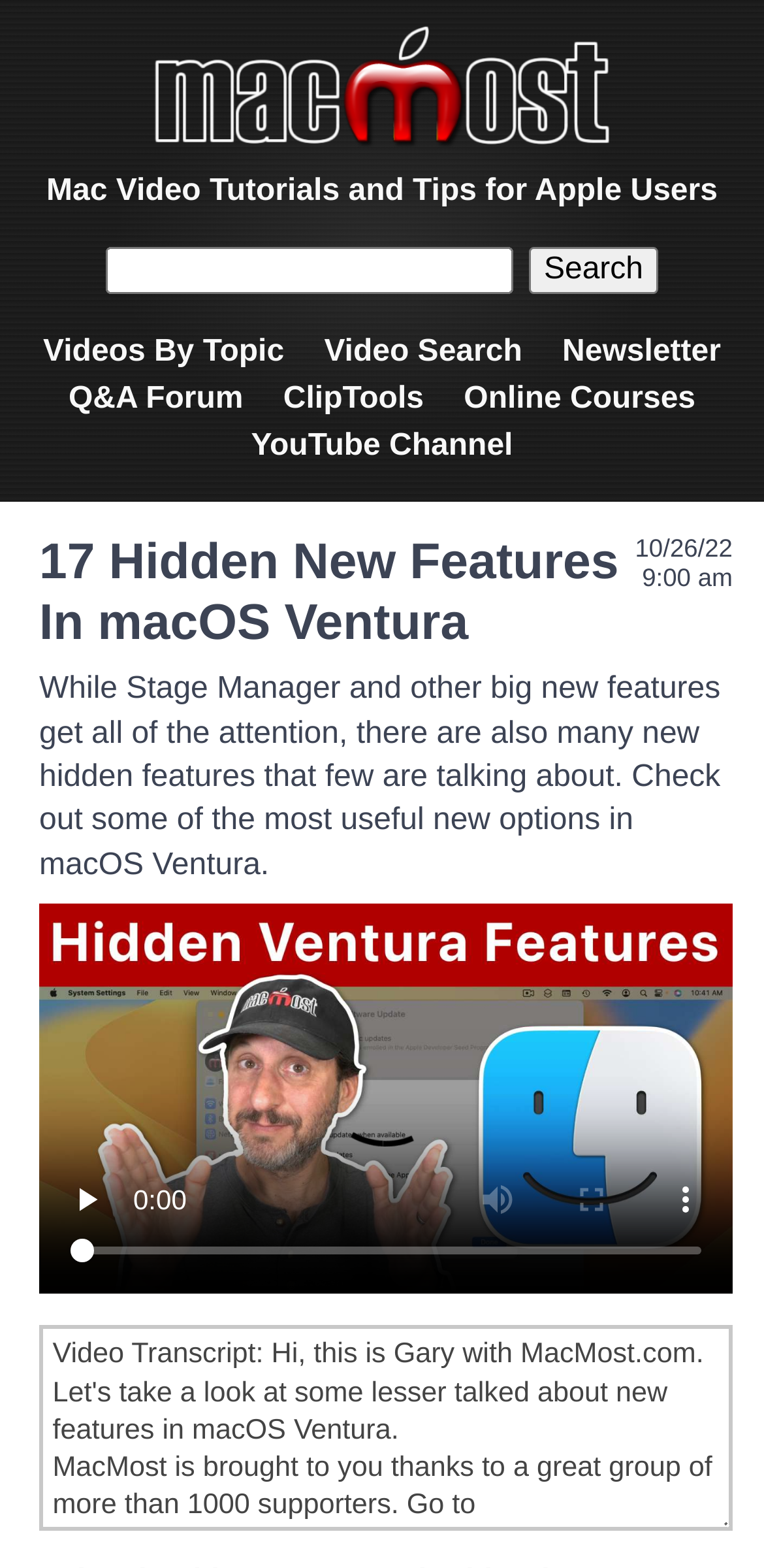What is the purpose of the search bar?
Please provide a single word or phrase as the answer based on the screenshot.

Search videos